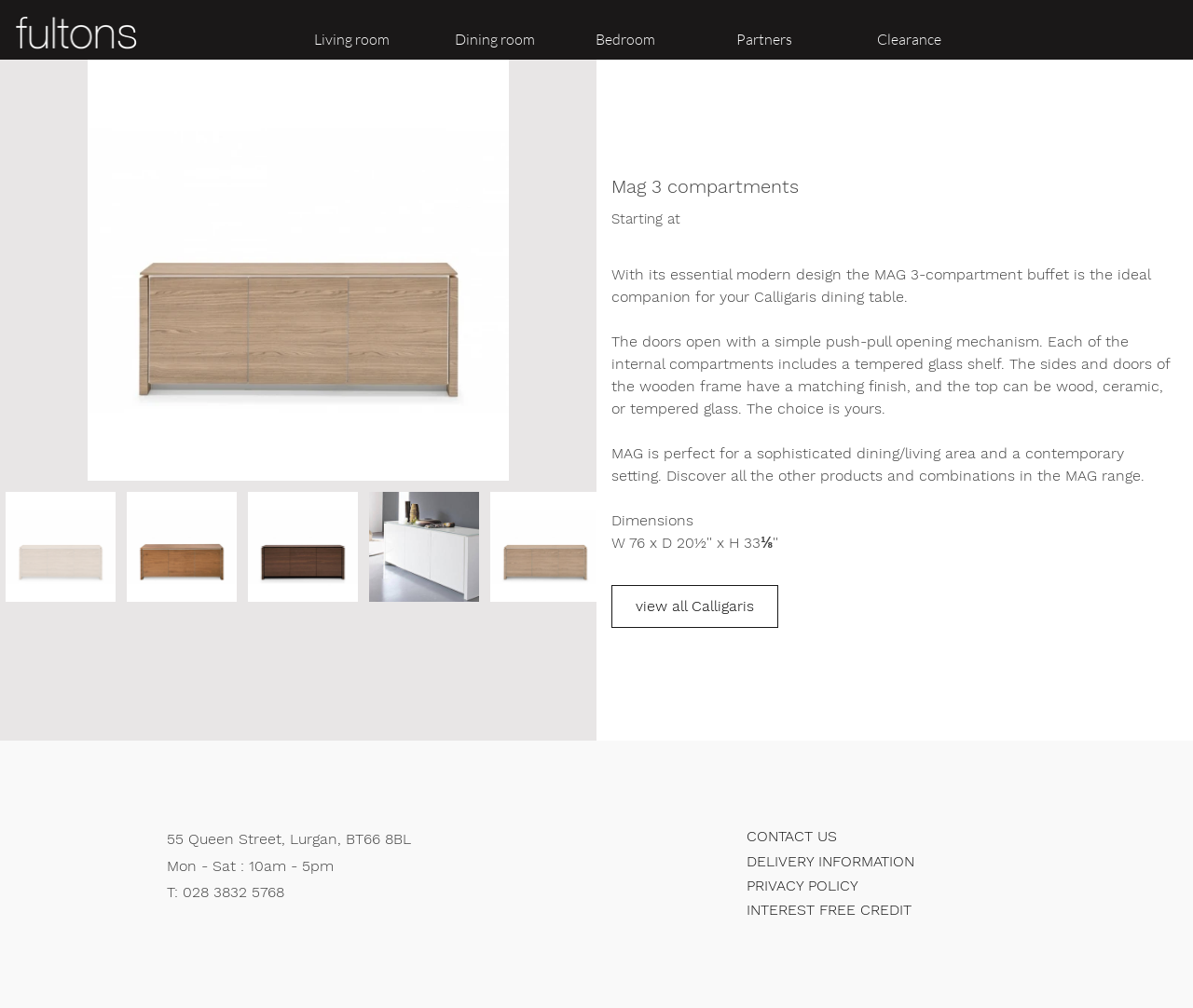What is the width of the product?
Answer the question with just one word or phrase using the image.

76